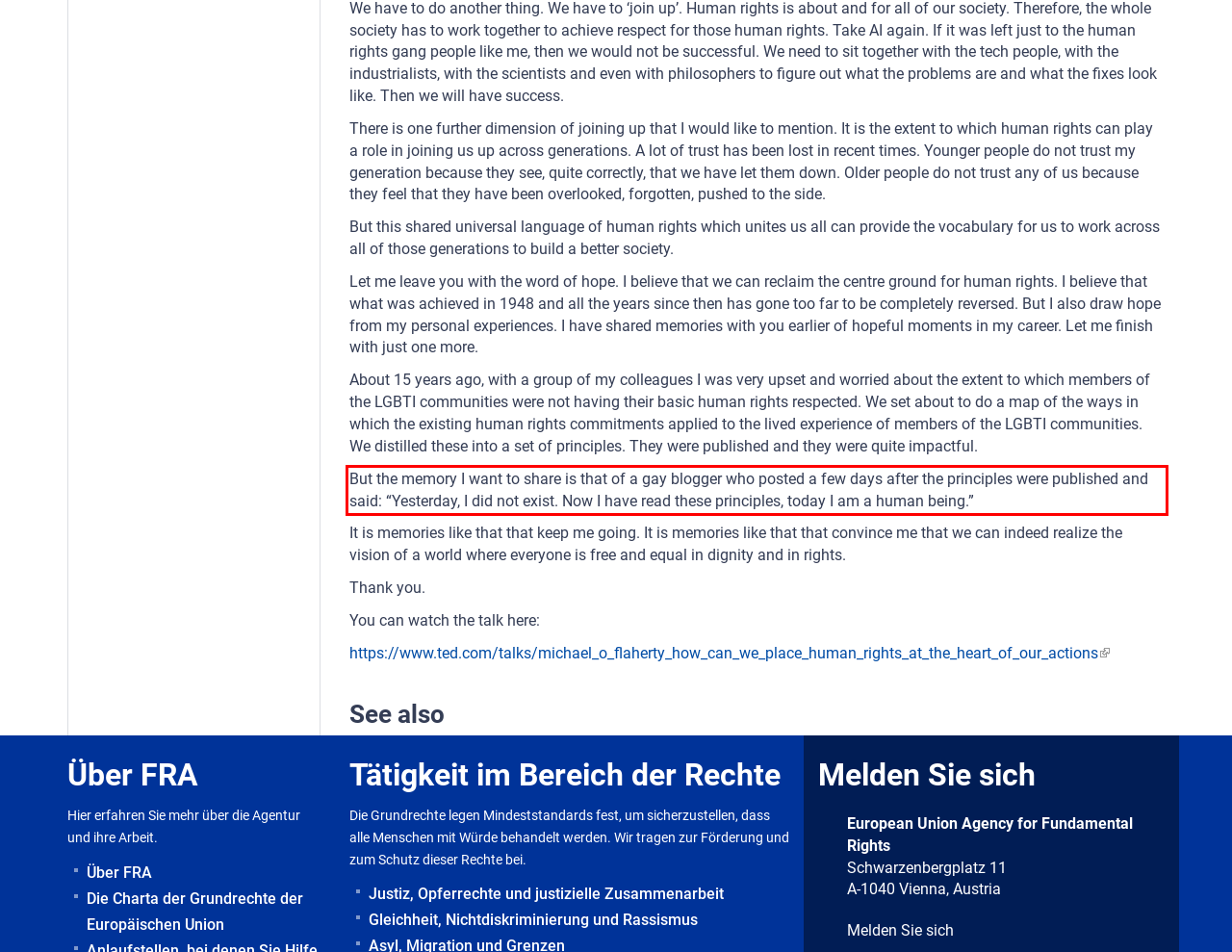Please extract the text content from the UI element enclosed by the red rectangle in the screenshot.

But the memory I want to share is that of a gay blogger who posted a few days after the principles were published and said: “Yesterday, I did not exist. Now I have read these principles, today I am a human being.”